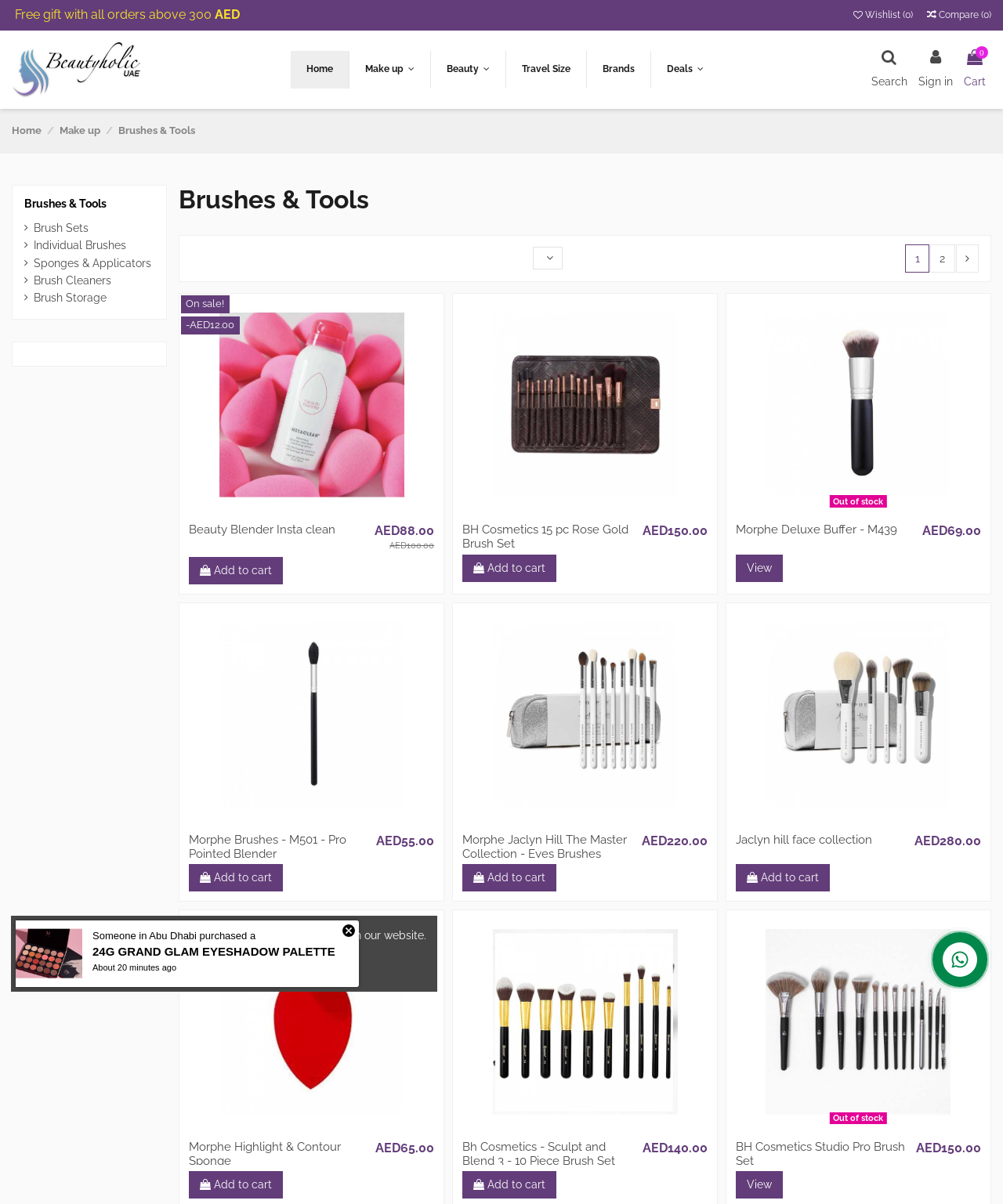What is the purpose of the links with 'Quick view' text?
Give a one-word or short-phrase answer derived from the screenshot.

View product details